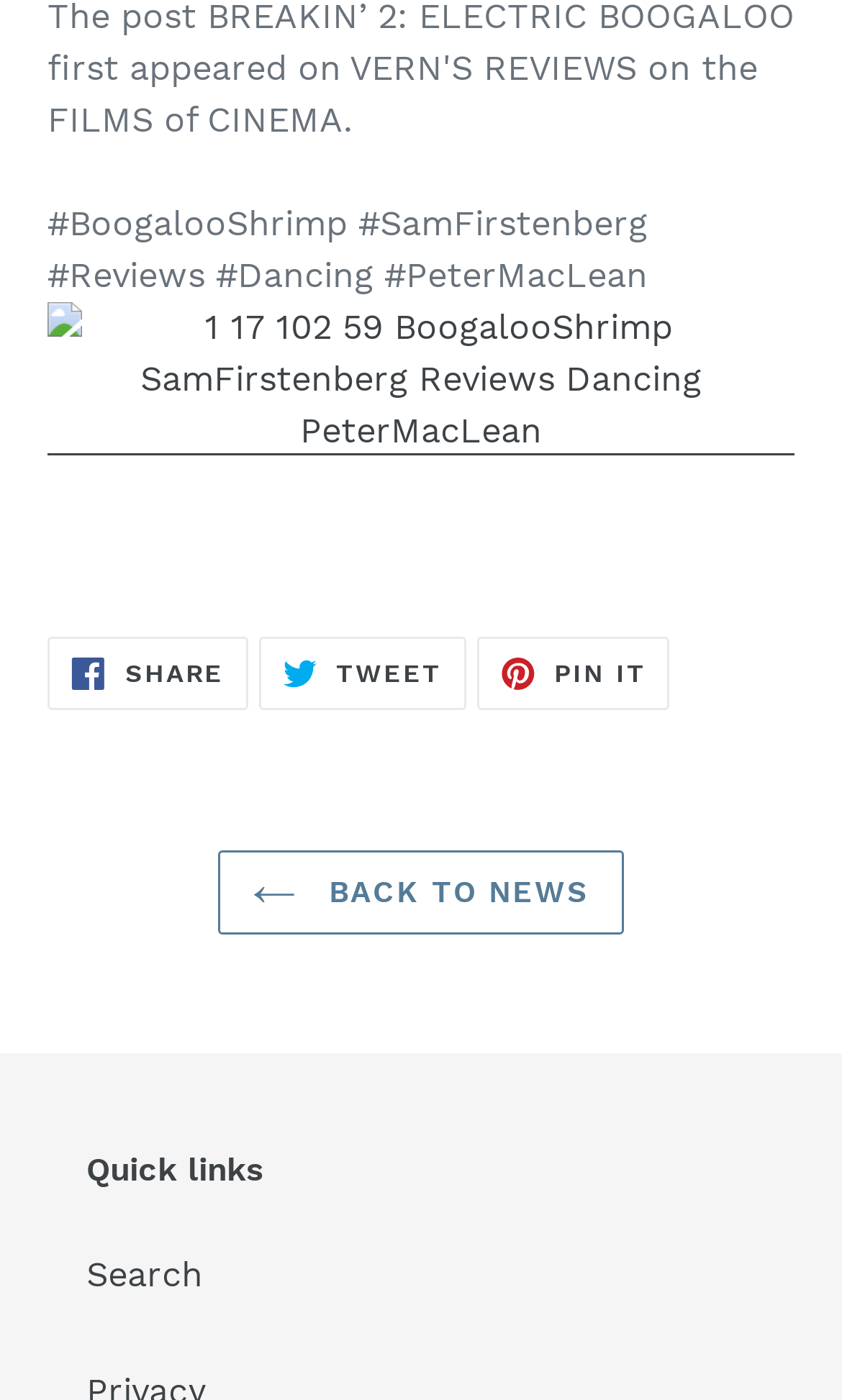From the details in the image, provide a thorough response to the question: What is the name of the movie or topic being discussed?

The static text at the top of the webpage mentions '#BoogalooShrimp' along with other keywords, indicating that the webpage is discussing the movie or topic 'Boogaloo Shrimp'.